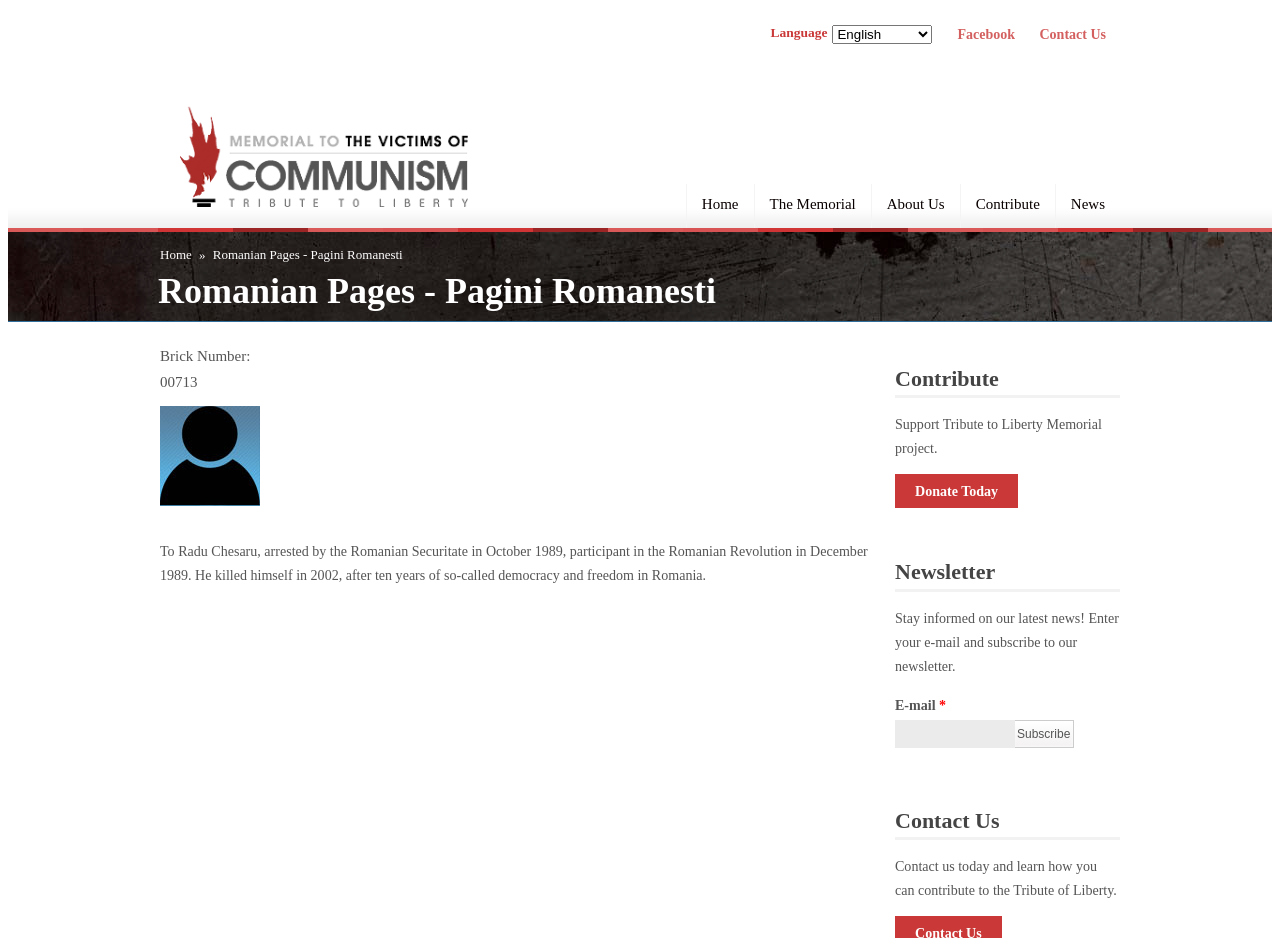Generate a thorough description of the webpage.

This webpage is a tribute to Radu Chesaru, a participant in the Romanian Revolution in December 1989. At the top right corner, there are links to "Contact Us" and "Facebook". Below these links, there is a heading "Language" with a combobox next to it. 

On the left side, there is a vertical menu with links to "Home", "The Memorial", "About Us", "Contribute", and "News". Each link has an icon to its left, with the "Home" icon being an image. 

In the main content area, there is a heading "You are here" followed by a breadcrumb trail showing the current page location. Below this, there is a text "Brick Number: 00713". 

The main content of the page is a tribute to Radu Chesaru, with a paragraph describing his story. This text is located in the middle of the page. 

On the right side, there are three sections: "Contribute", "Newsletter", and "Contact Us". The "Contribute" section has a heading and a paragraph describing the Tribute to Liberty Memorial project, followed by a "Donate Today" link. The "Newsletter" section has a heading, a paragraph describing the newsletter, and a form to enter an email address to subscribe. The "Contact Us" section has a heading and a paragraph describing how to contact the organization.